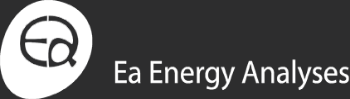Provide a brief response in the form of a single word or phrase:
What is the focus of Ea Energy Analyses?

Energy solutions